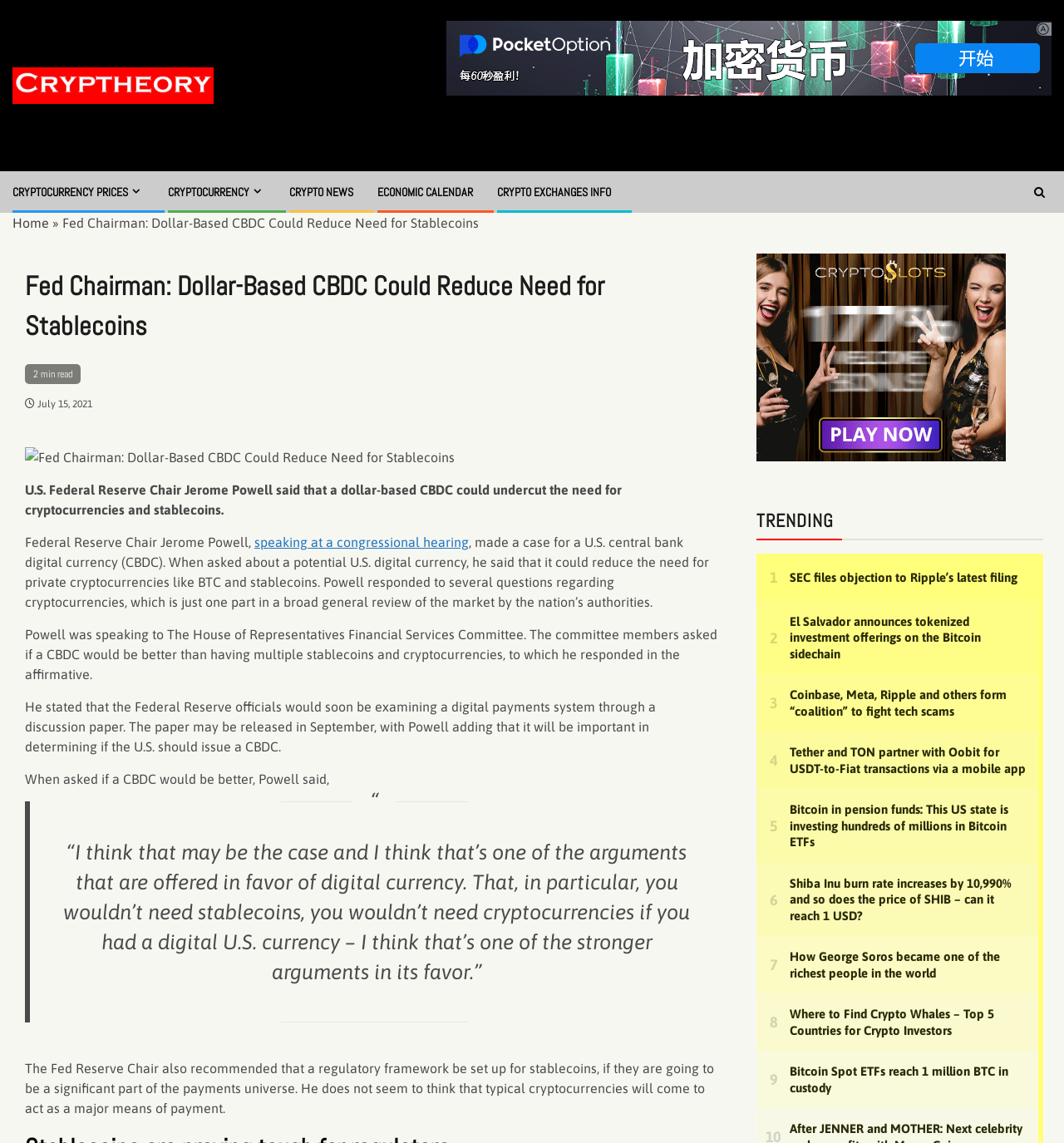Extract the main title from the webpage.

Fed Chairman: Dollar-Based CBDC Could Reduce Need for Stablecoins